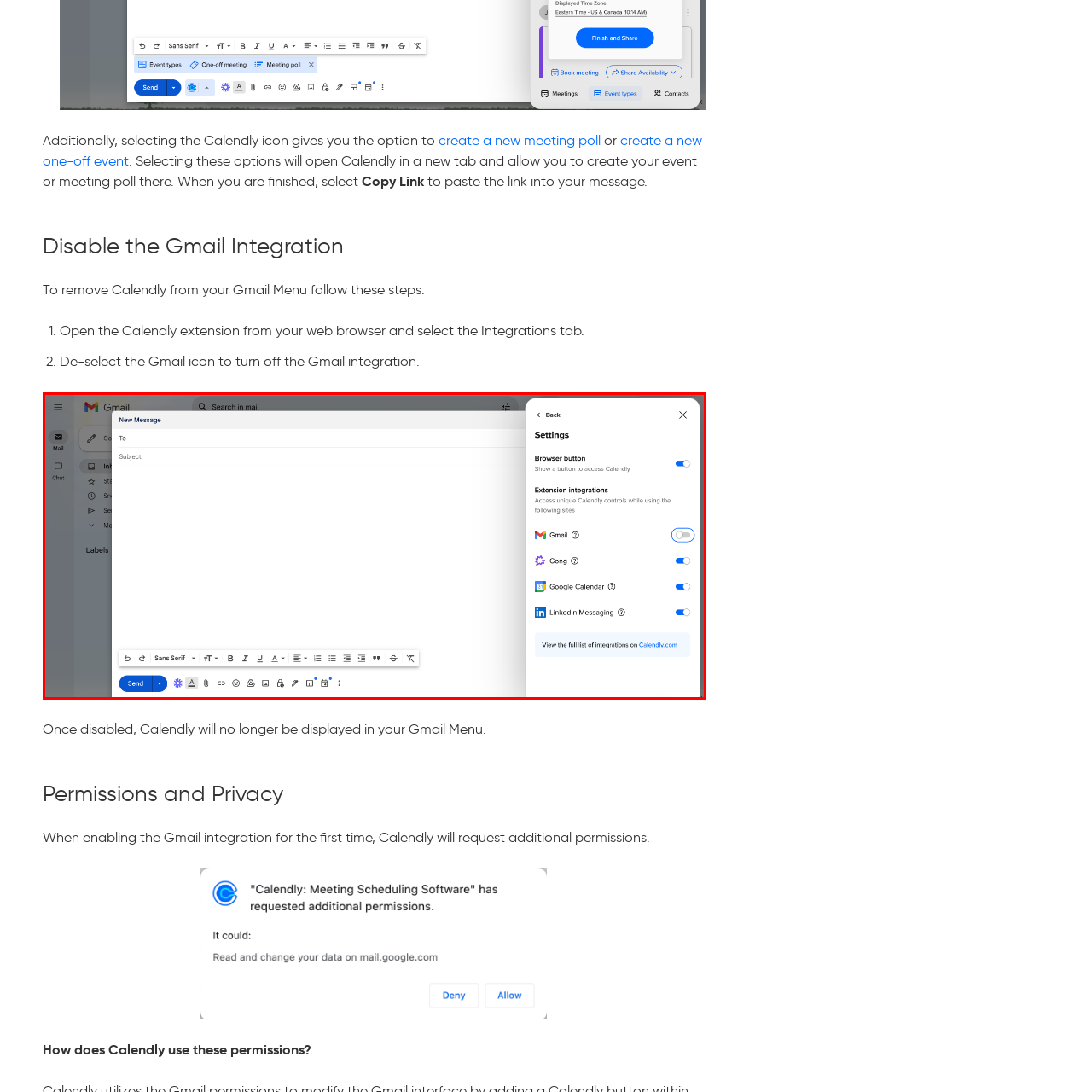Create a detailed narrative of the scene depicted inside the red-outlined image.

The image displays the Gmail interface featuring a "New Message" composition window on the left side, where users can enter recipient details and subject lines. On the right, there is a settings panel for Calendly integration, showcasing options for the "Browser button" and various "Extension integrations." The user can toggle the integration for Gmail on or off, as indicated by the switch next to the Gmail icon, while options for Gong, Google Calendar, and LinkedIn Messaging are also presented. This configuration allows users to customize their Calendly experience within Gmail, enhancing productivity and meeting scheduling.